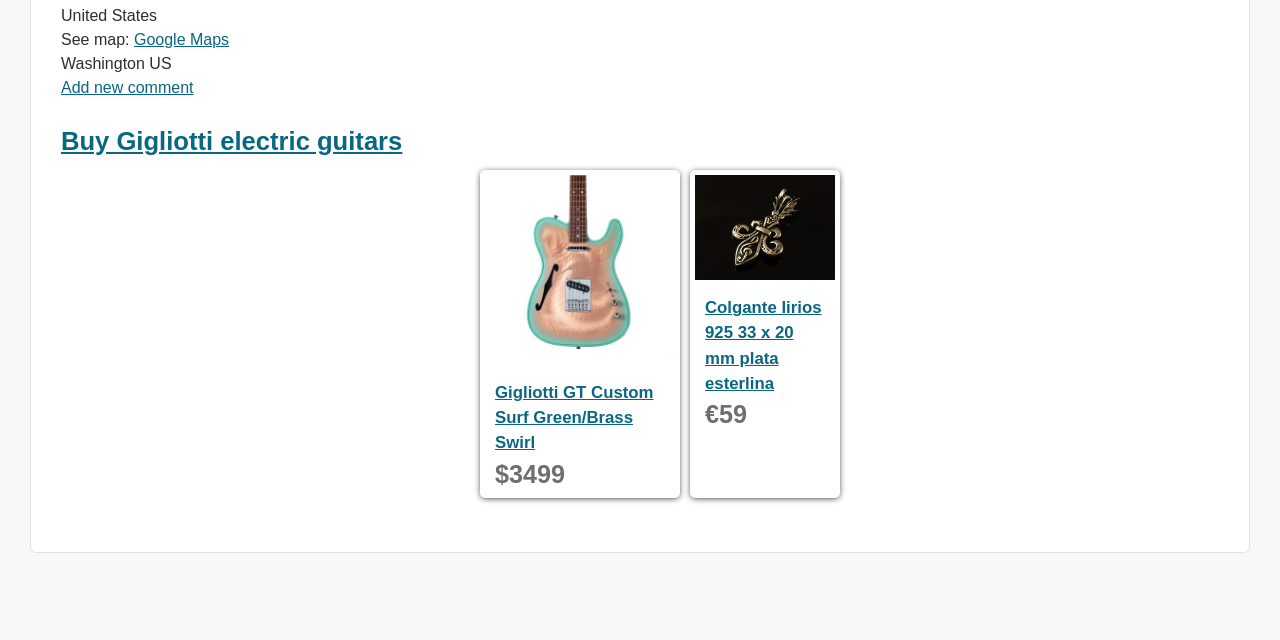Please provide the bounding box coordinate of the region that matches the element description: Buy Gigliotti electric guitars. Coordinates should be in the format (top-left x, top-left y, bottom-right x, bottom-right y) and all values should be between 0 and 1.

[0.048, 0.198, 0.314, 0.242]